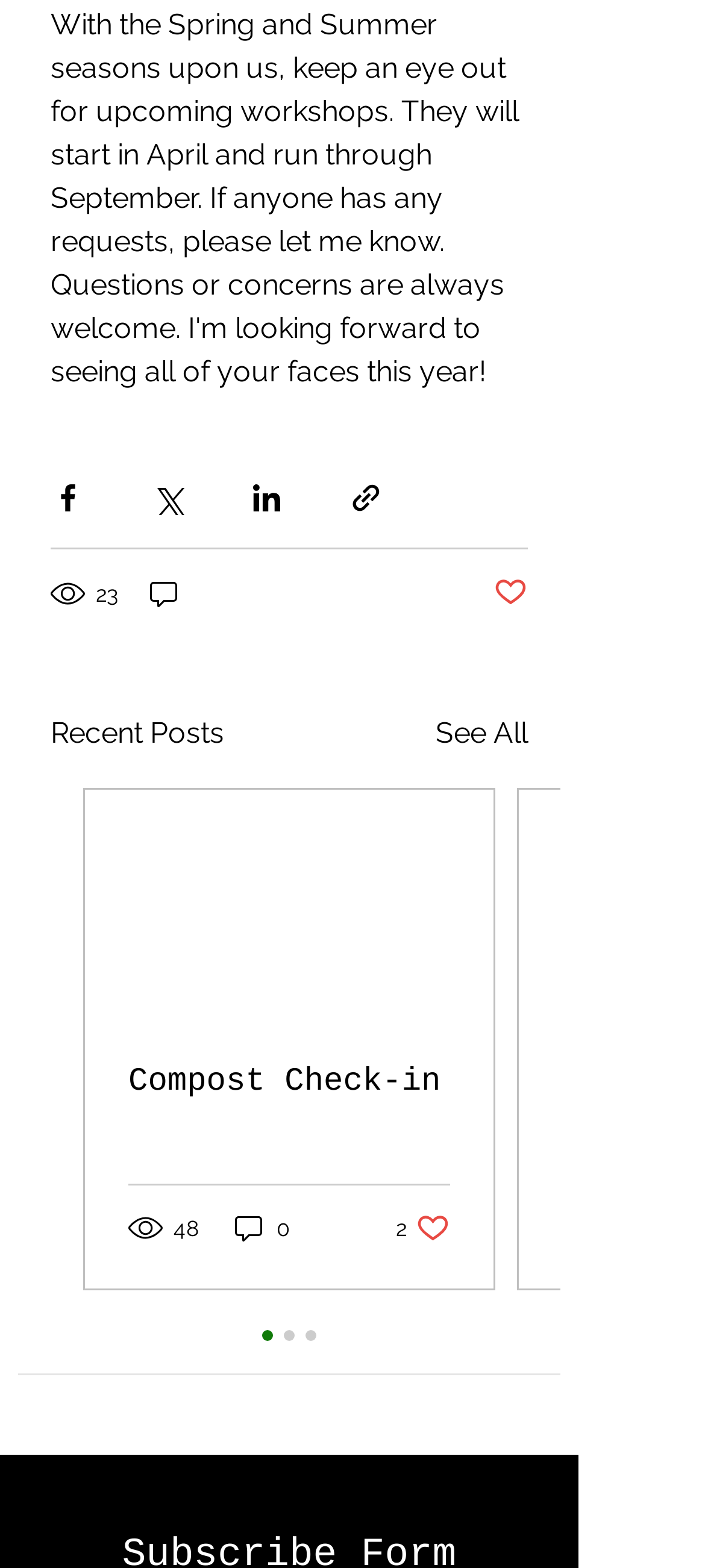Please determine the bounding box coordinates of the clickable area required to carry out the following instruction: "See all posts". The coordinates must be four float numbers between 0 and 1, represented as [left, top, right, bottom].

[0.618, 0.455, 0.749, 0.482]